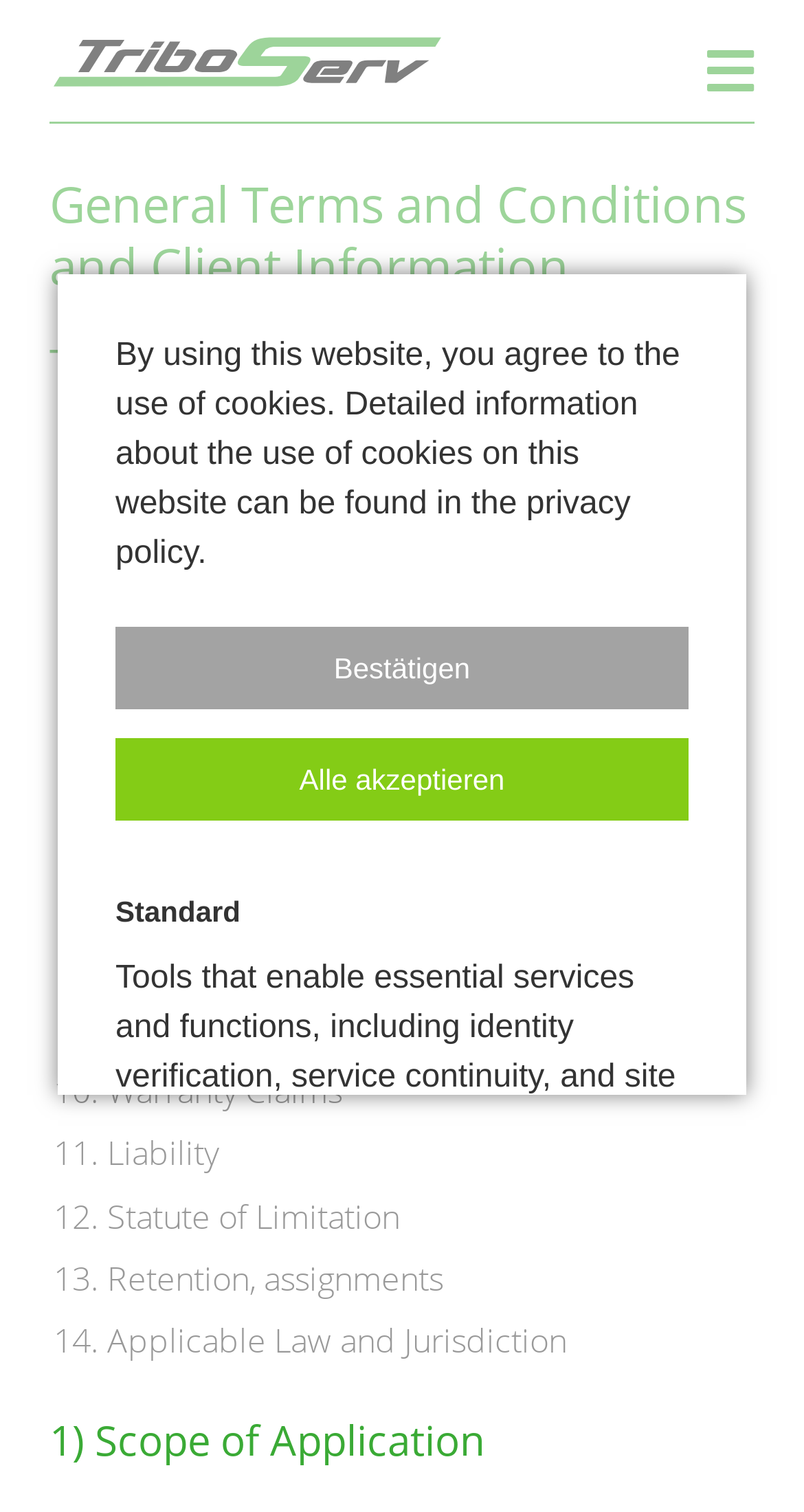How many buttons are in the dialog box?
Answer with a single word or short phrase according to what you see in the image.

3